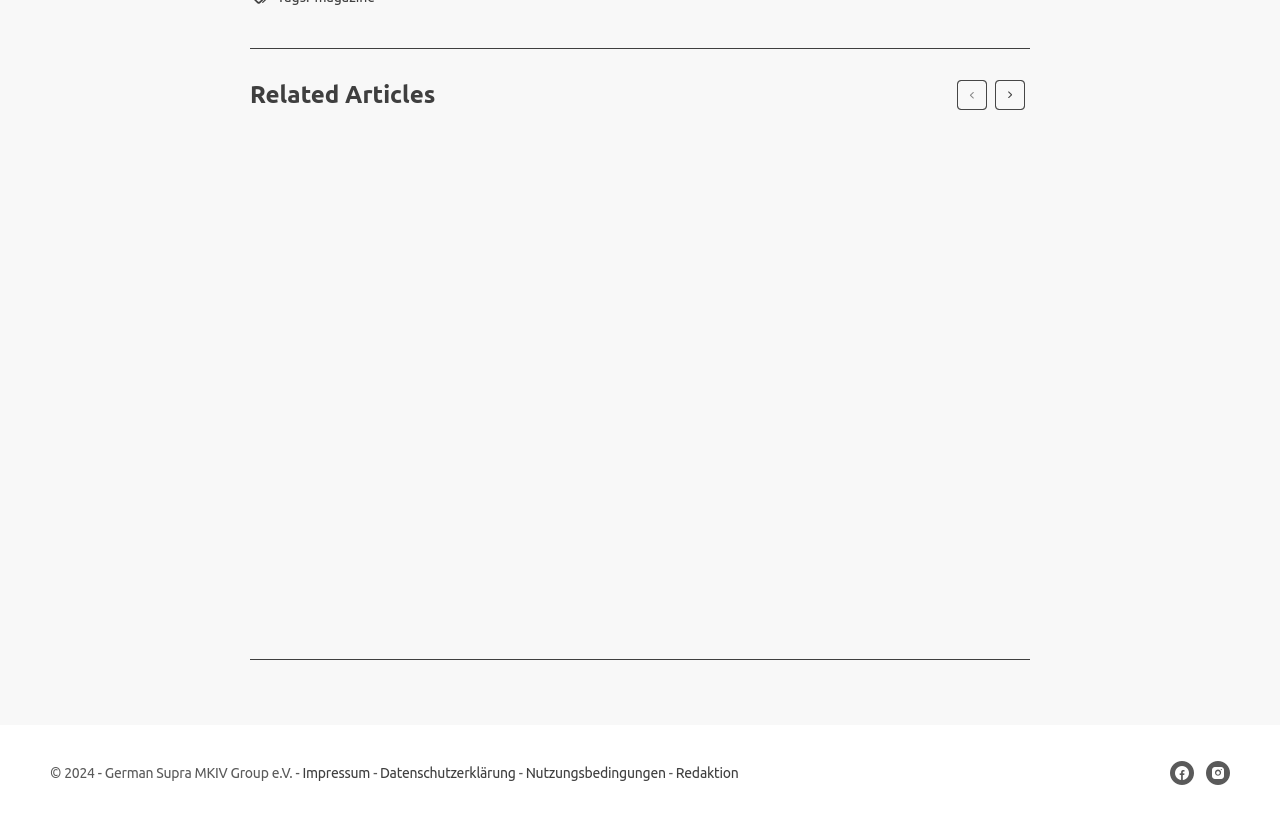Please identify the bounding box coordinates for the region that you need to click to follow this instruction: "Check the Datenschutzerklärung".

[0.342, 0.931, 0.448, 0.951]